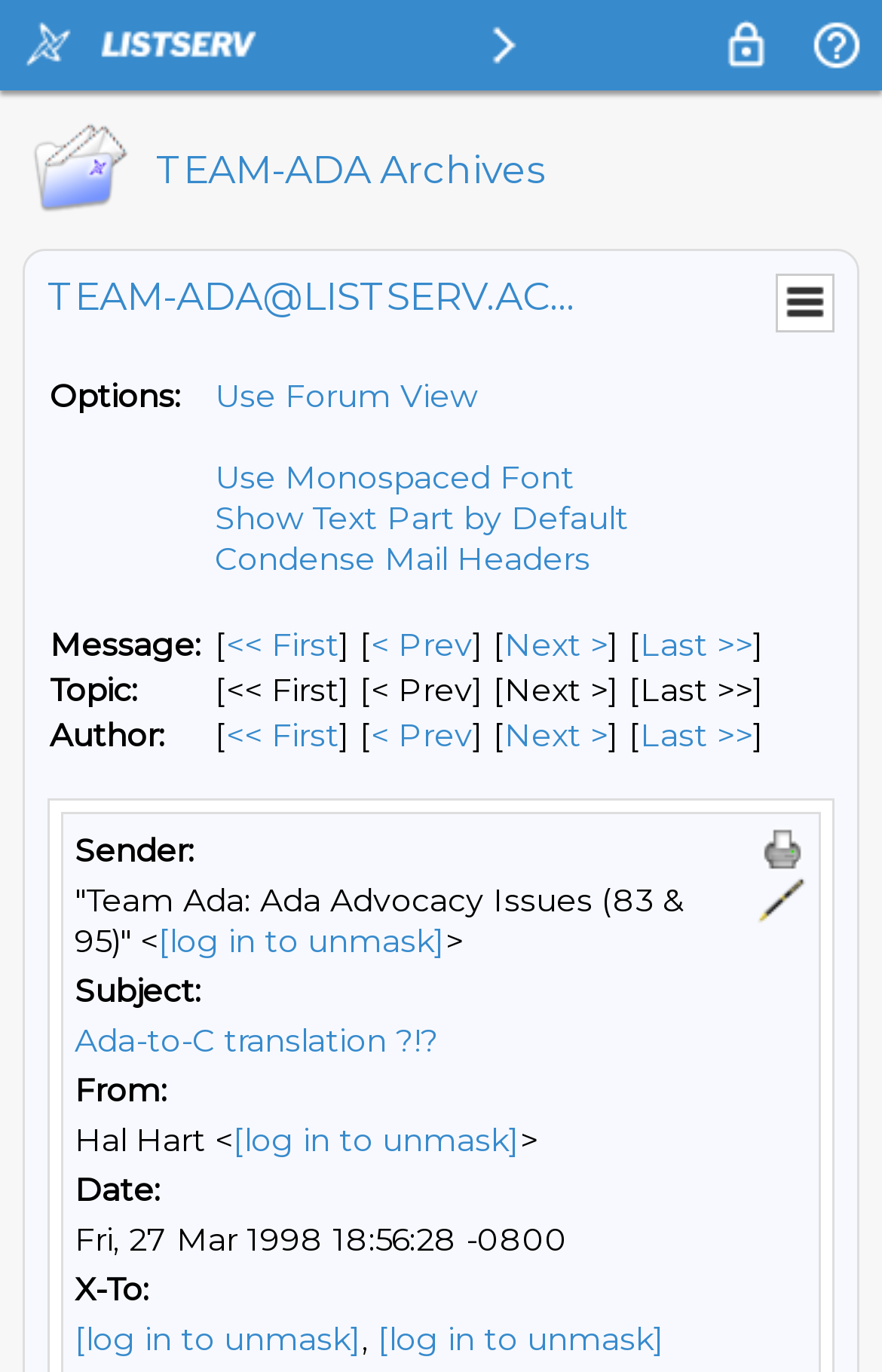Generate a thorough caption that explains the contents of the webpage.

The webpage is an archive of the TEAM-ADA mailing list, hosted on LISTSERV.ACM.ORG. At the top, there are three images: "LISTSERV email list manager", "LISTSERV - LISTSERV.ACM.ORG", and "LISTSERV Menu". On the right side of the top section, there are two more images: "Log In" and "LISTSERV 17.0 Help - TEAM-ADA Archives".

Below the top section, there is a table with two columns. The left column contains the title "TEAM-ADA Archives" and a heading "TEAM-ADA@LISTSERV.ACM.ORG". The right column has a menu with a link to "Menu". 

Underneath the table, there is a section with several options, including "Use Forum View", "Use Monospaced Font", "Show Text Part by Default", and "Condense Mail Headers". Each option is a link.

Below the options section, there is a message navigation area with links to "First Message", "Prev Message", "Next Message", and "Last Message". There is also a topic navigation area with similar links.

The main content of the webpage is a message from "Hal Hart" with the subject "Ada-to-C translation?!?". The message has a sender, subject, from, date, and X-To fields, each with corresponding values. There are also links to "Print" and "Reply" at the bottom of the message.

Overall, the webpage is a mailing list archive with navigation options and a message display area.